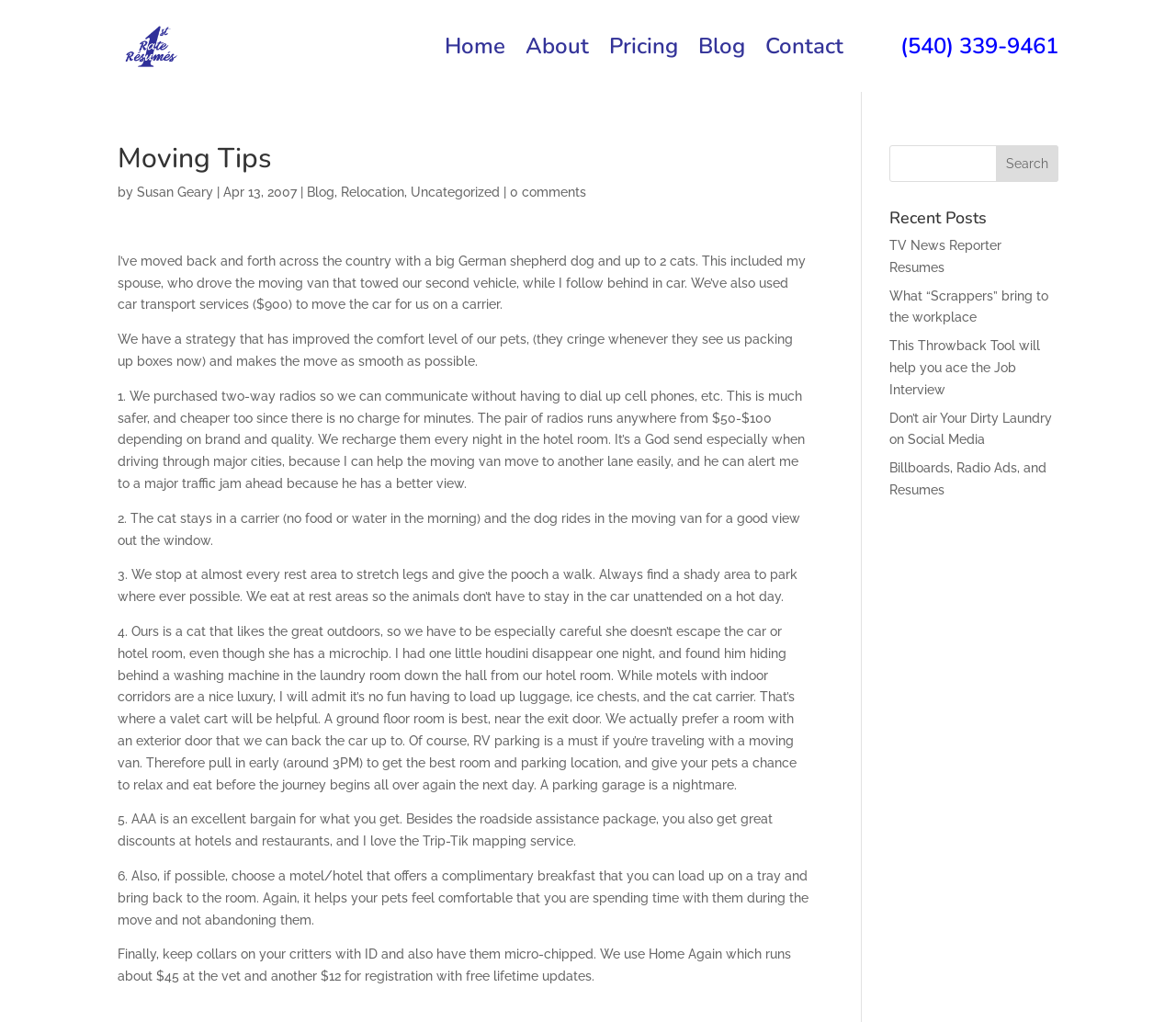Please determine the bounding box coordinates of the clickable area required to carry out the following instruction: "Read the 'Moving Tips' blog post". The coordinates must be four float numbers between 0 and 1, represented as [left, top, right, bottom].

[0.1, 0.248, 0.685, 0.305]